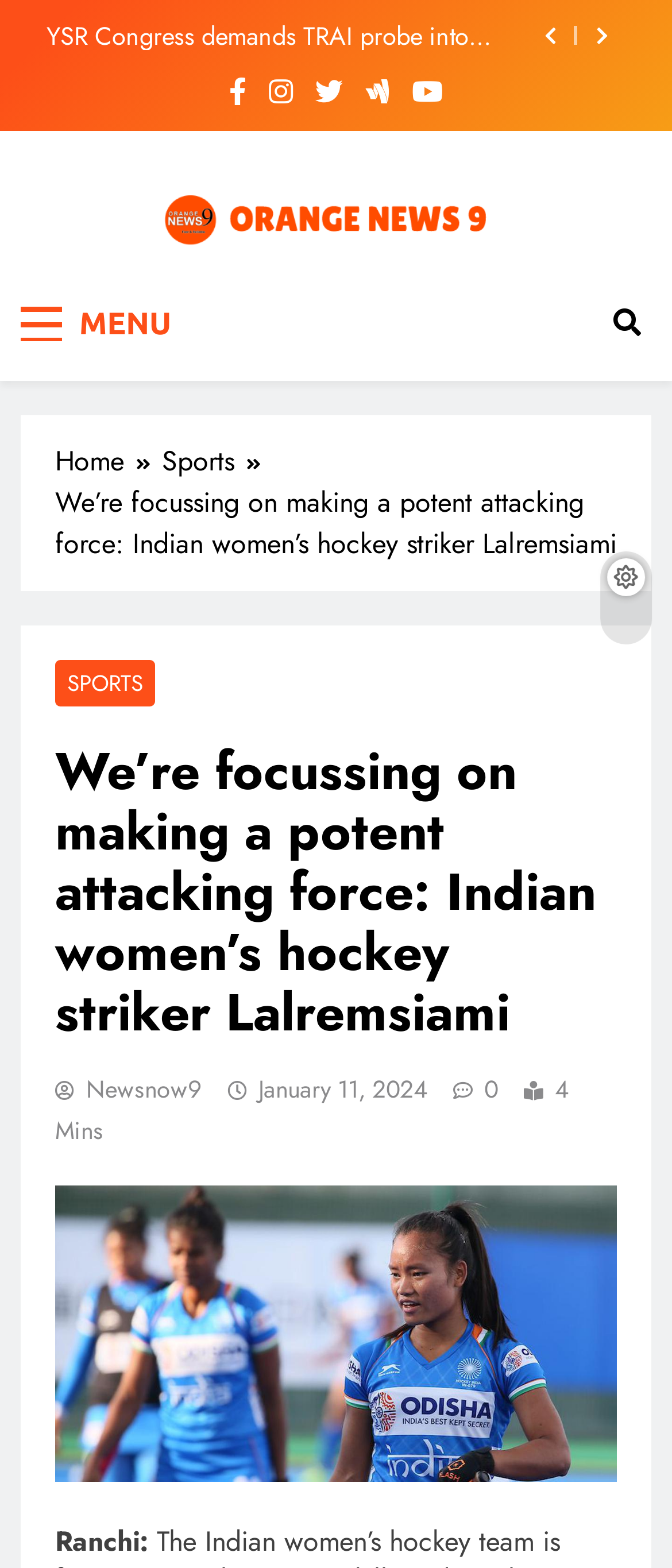Respond with a single word or short phrase to the following question: 
What is the logo of the news website?

OrangeNews9